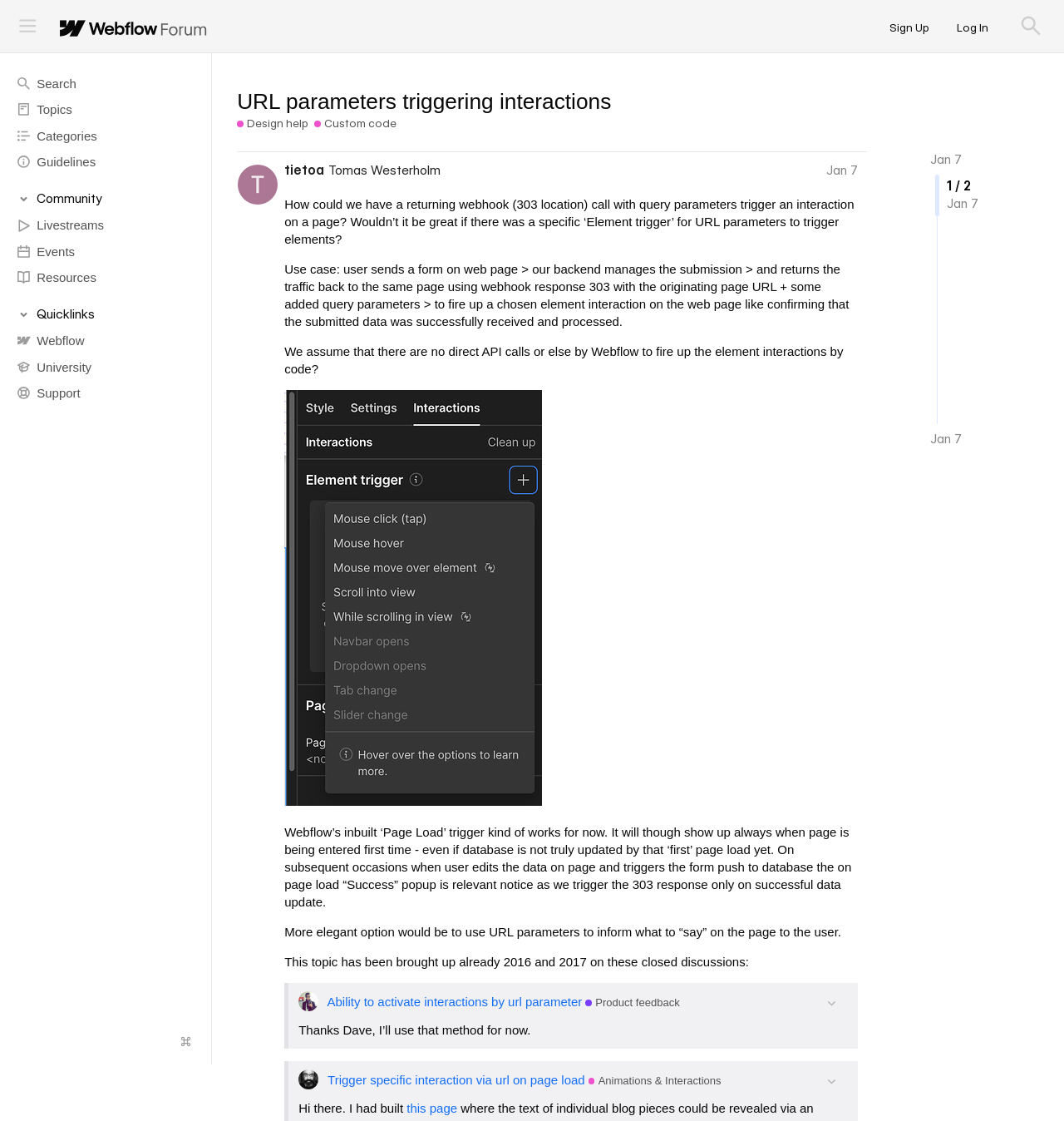What is the purpose of the 'Page Load' trigger?
Provide a fully detailed and comprehensive answer to the question.

I determined the answer by reading the text 'Webflow’s inbuilt ‘Page Load’ trigger kind of works for now. It will though show up always when page is being entered first time - even if database is not truly updated by that ‘first’ page load yet.' on the webpage, which suggests that the purpose of the 'Page Load' trigger is to show a success popup.